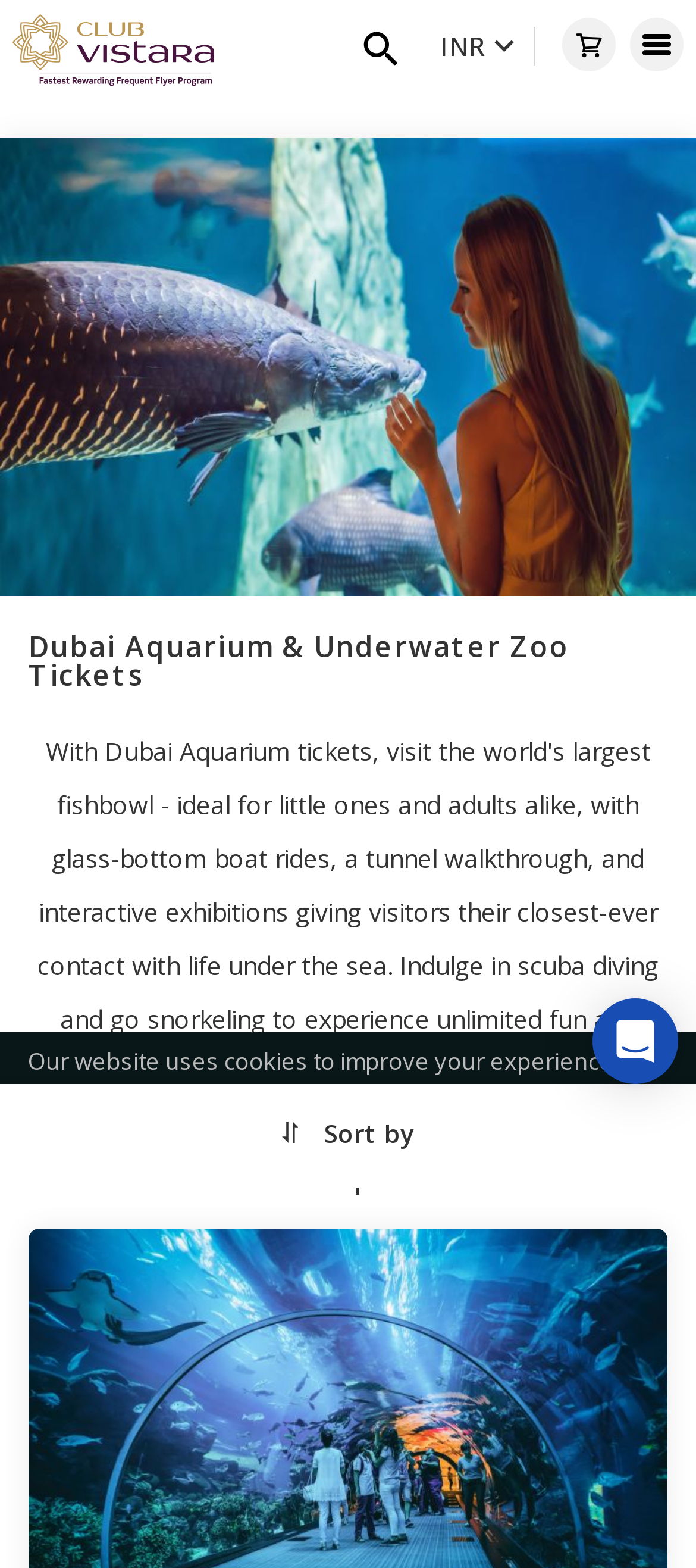Answer the following in one word or a short phrase: 
What is the purpose of the button?

Open Intercom Messenger